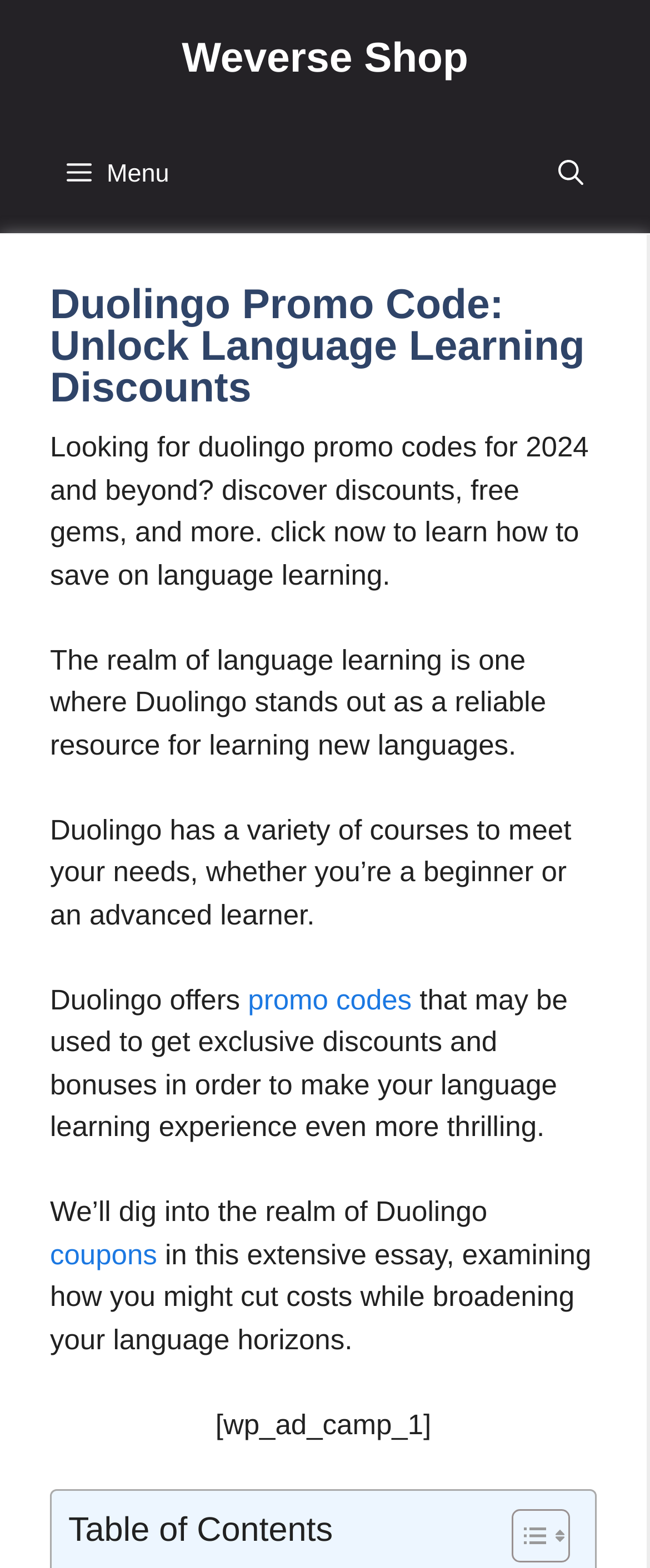Provide the bounding box coordinates of the HTML element described by the text: "Toggle". The coordinates should be in the format [left, top, right, bottom] with values between 0 and 1.

[0.749, 0.961, 0.864, 0.997]